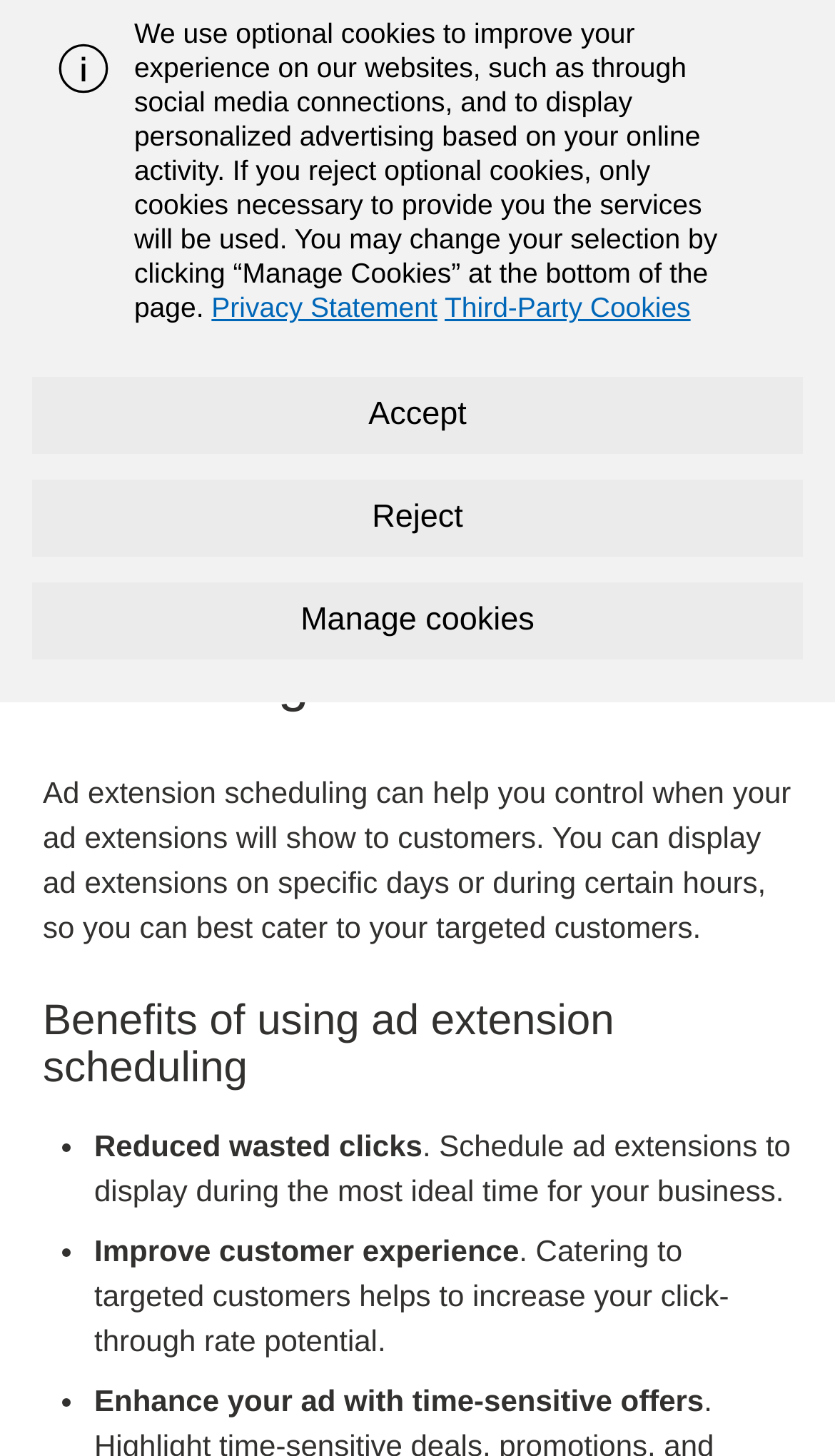How can ad extension scheduling improve customer experience?
Please use the visual content to give a single word or phrase answer.

Cater to targeted customers